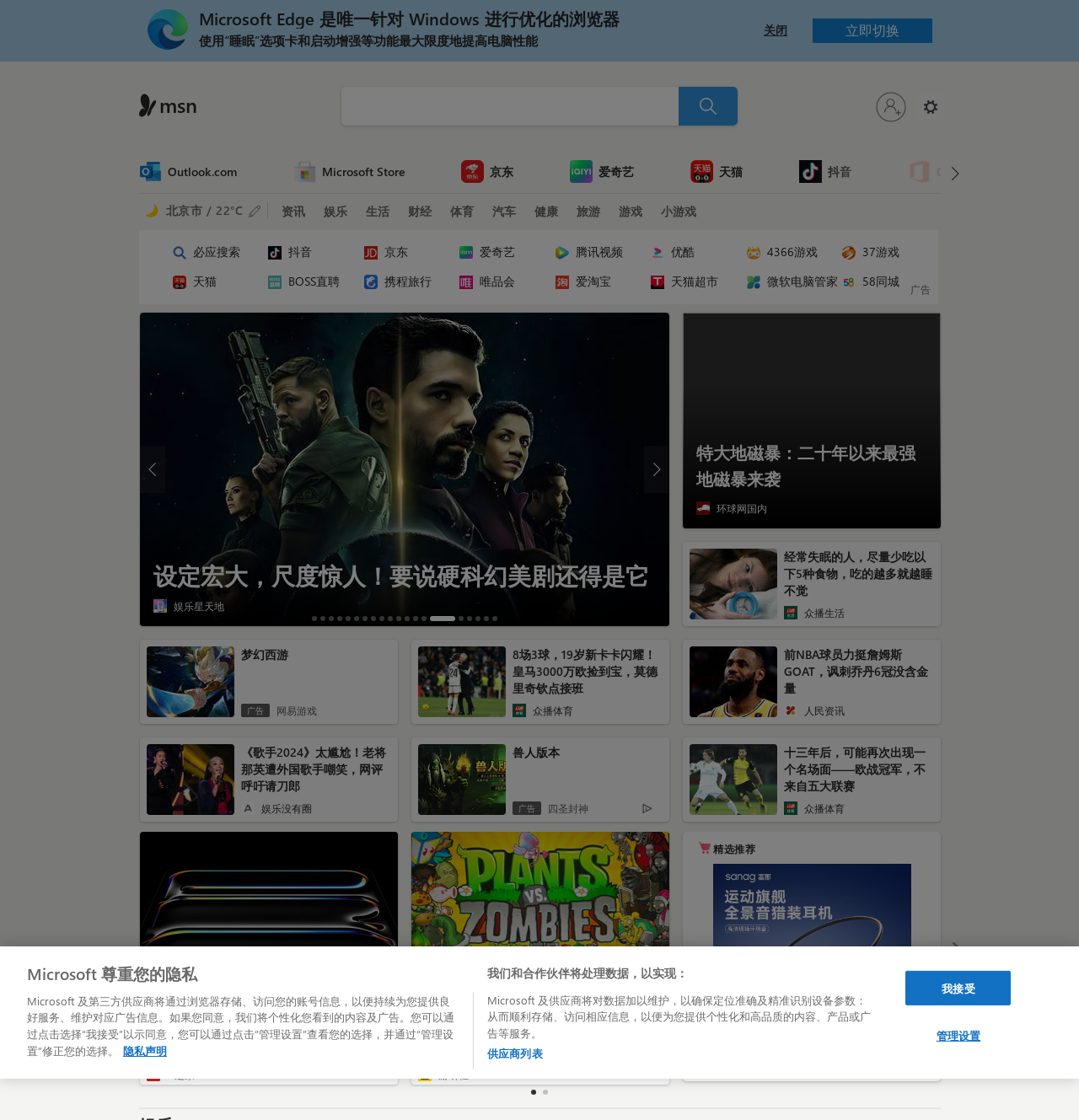Show me the bounding box coordinates of the clickable region to achieve the task as per the instruction: "Log in to your account".

[0.805, 0.078, 0.85, 0.114]